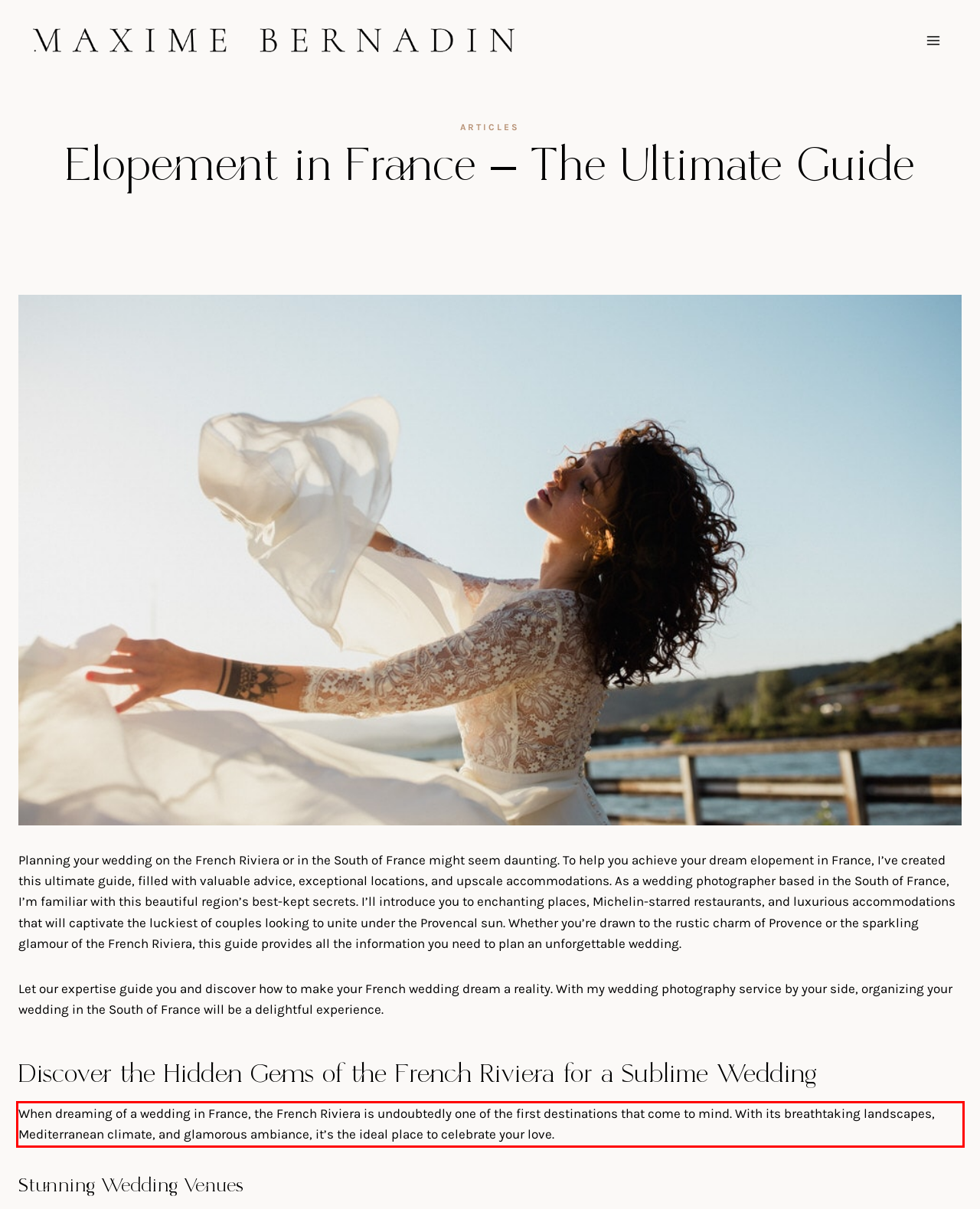Given the screenshot of a webpage, identify the red rectangle bounding box and recognize the text content inside it, generating the extracted text.

When dreaming of a wedding in France, the French Riviera is undoubtedly one of the first destinations that come to mind. With its breathtaking landscapes, Mediterranean climate, and glamorous ambiance, it’s the ideal place to celebrate your love.